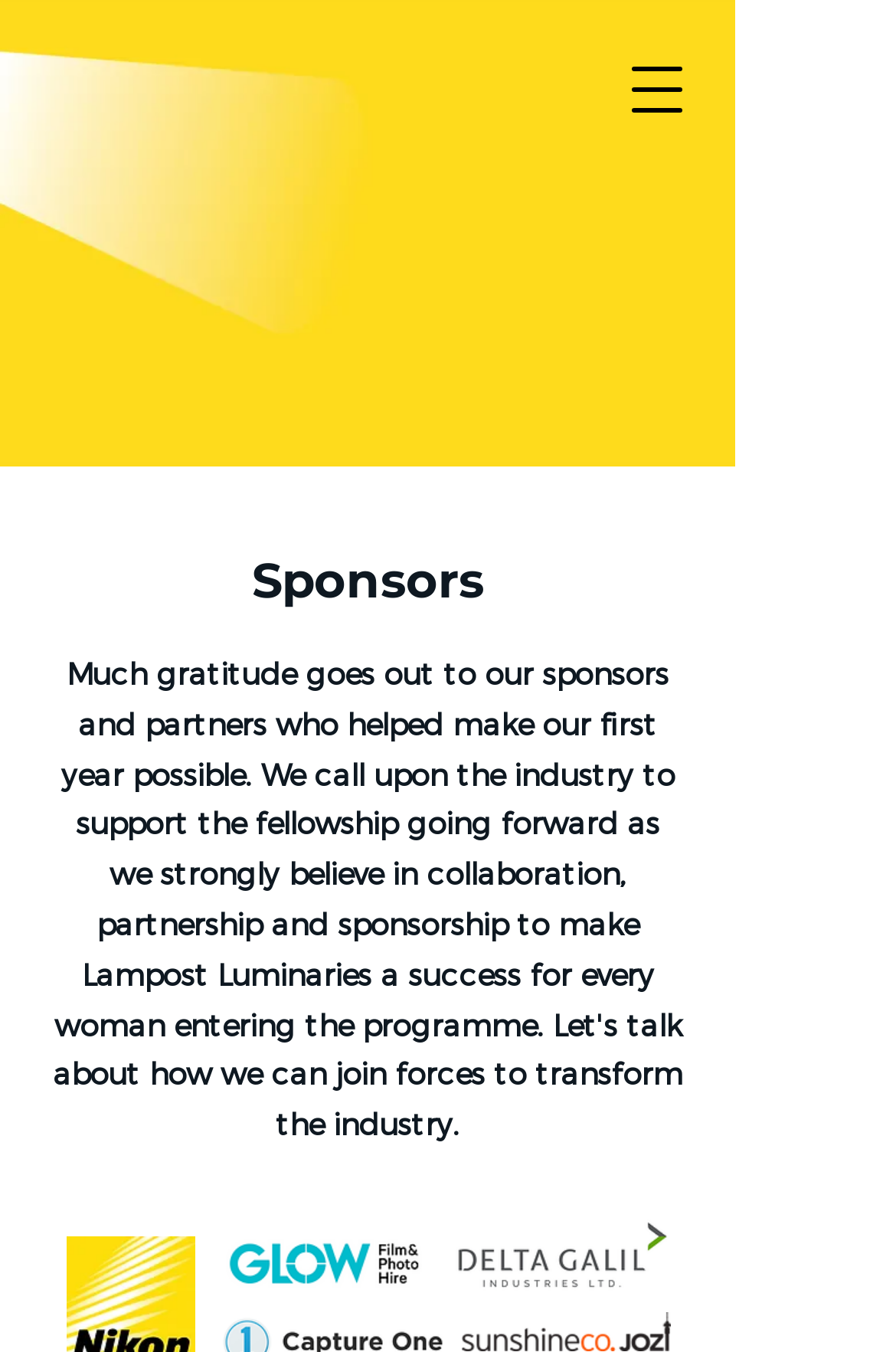Provide a one-word or short-phrase response to the question:
What is the purpose of the fellowship?

To transform the industry